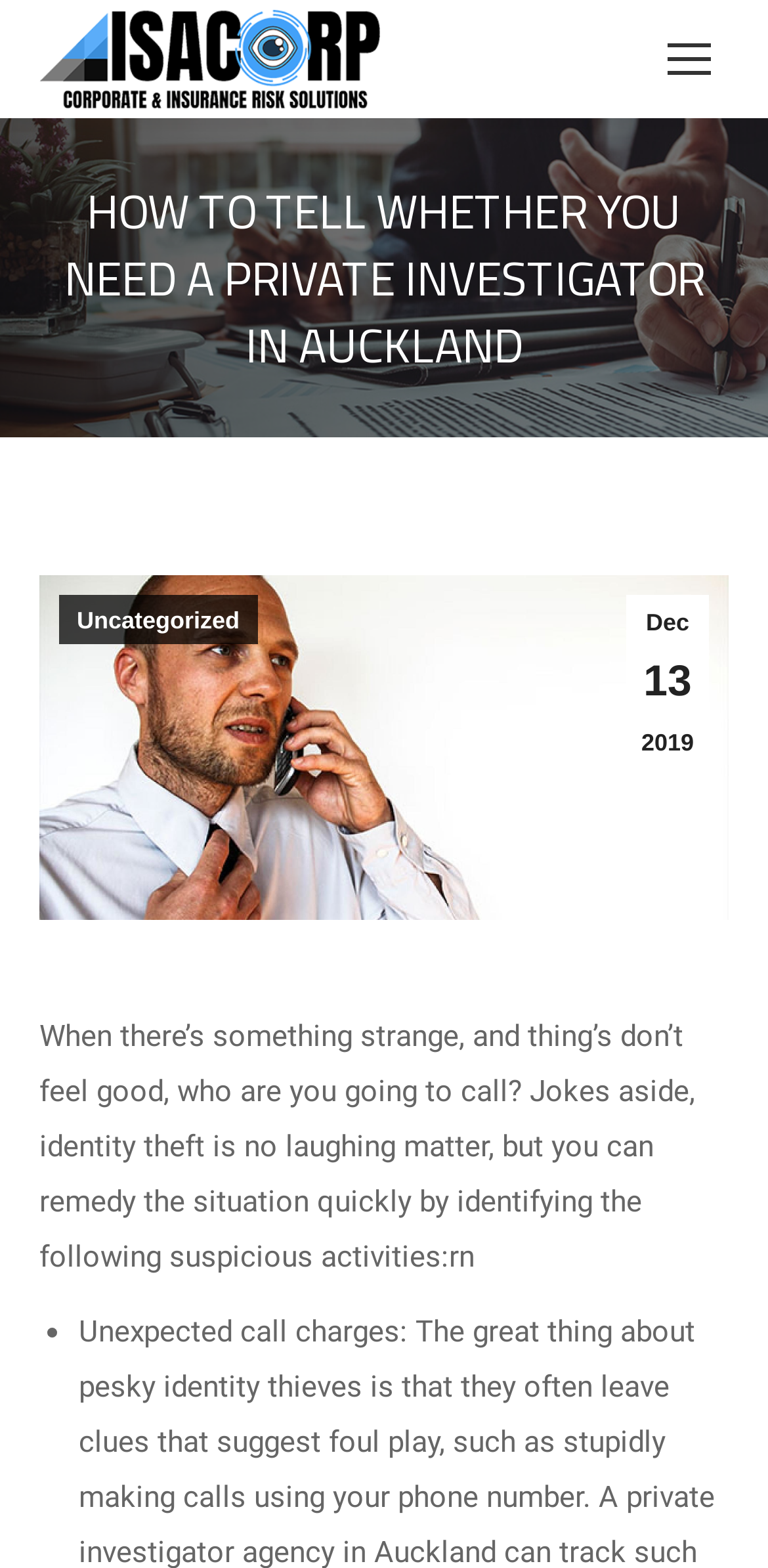Refer to the image and answer the question with as much detail as possible: What is the topic of the article?

By analyzing the heading 'HOW TO TELL WHETHER YOU NEED A PRIVATE INVESTIGATOR IN AUCKLAND' and the content of the article, it can be inferred that the topic of the article is related to private investigators in Auckland.